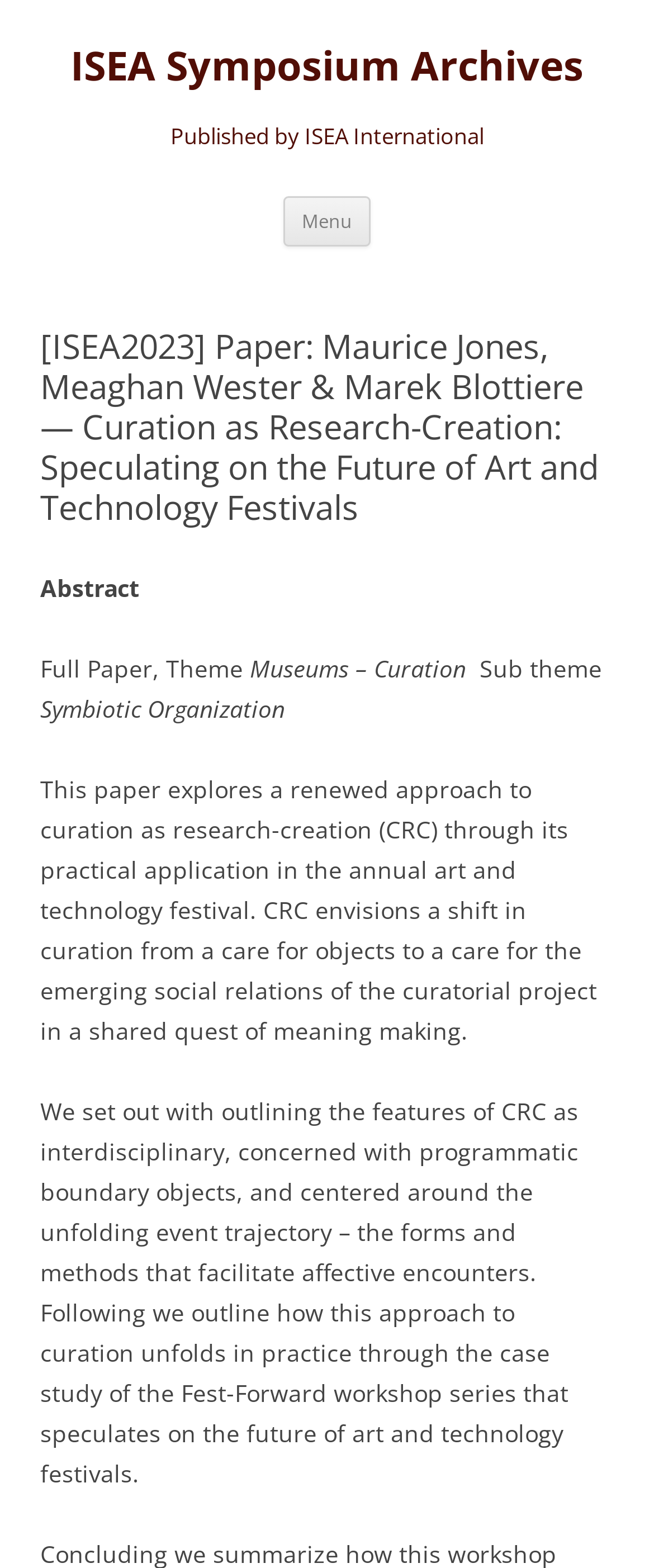Offer a detailed account of what is visible on the webpage.

The webpage is about a paper titled "[ISEA2023] Paper: Maurice Jones, Meaghan Wester & Marek Blottiere — Curation as Research-Creation: Speculating on the Future of Art and Technology Festivals" presented at the ISEA Symposium Archives. 

At the top of the page, there is a heading "ISEA Symposium Archives" with a link to the archives. Below it, there is another heading "Published by ISEA International". On the right side of the top section, there is a button labeled "Menu" and a link "Skip to content". 

Below the top section, there is a header with the paper title. Underneath the header, there are several sections of text. The first section is labeled "Abstract" and is followed by a brief summary of the paper. The summary is divided into two paragraphs, with the first paragraph describing the concept of curation as research-creation and its application in art and technology festivals, and the second paragraph outlining the approach to curation and its practical application in a case study. 

To the left of the abstract, there are several labels including "Full Paper, Theme", "Museums – Curation", and "Sub theme" with "Symbiotic Organization" as the sub theme.